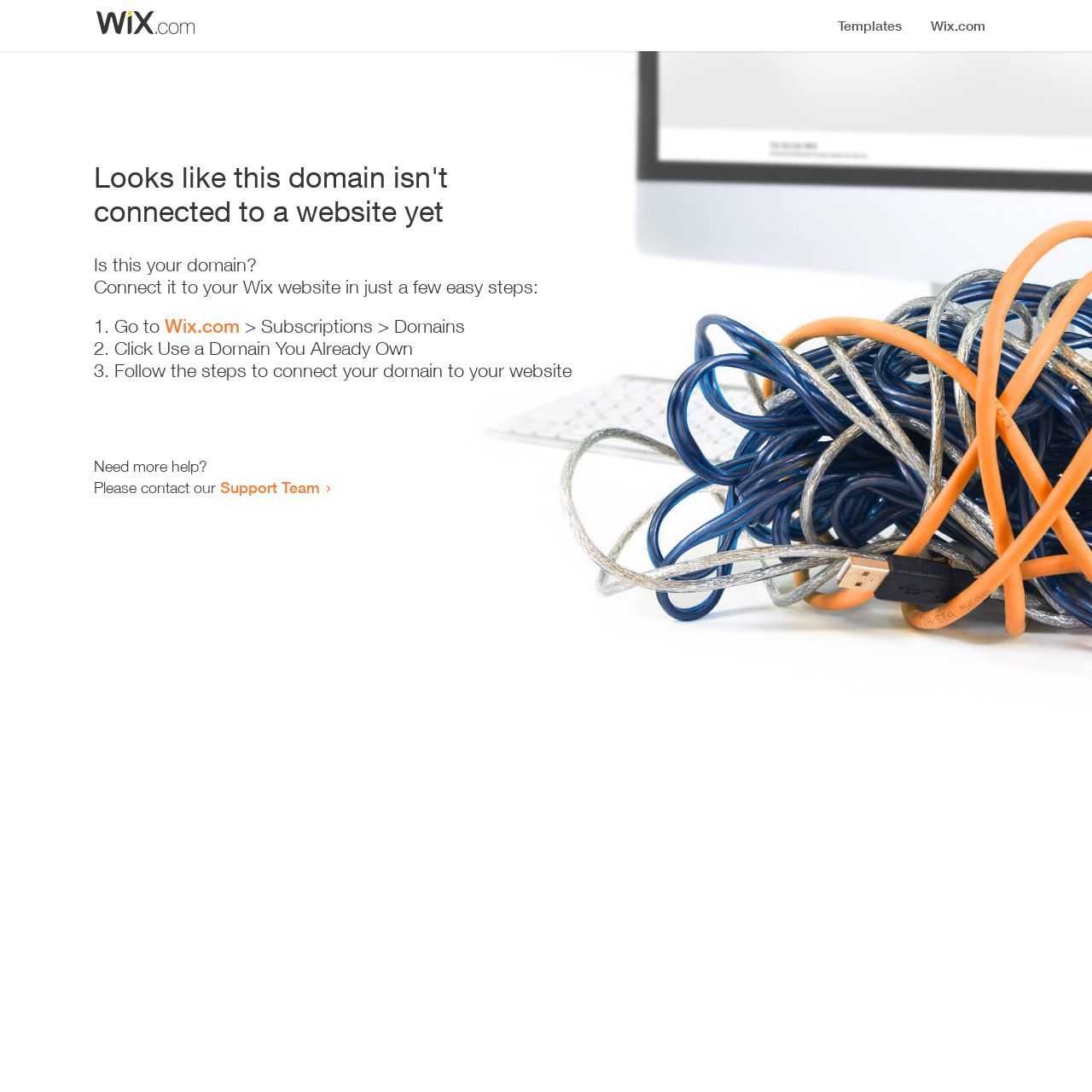Refer to the screenshot and give an in-depth answer to this question: Where can I get more help?

If I need more help, I can contact the Support Team, as indicated by the link 'Support Team' at the bottom of the page.